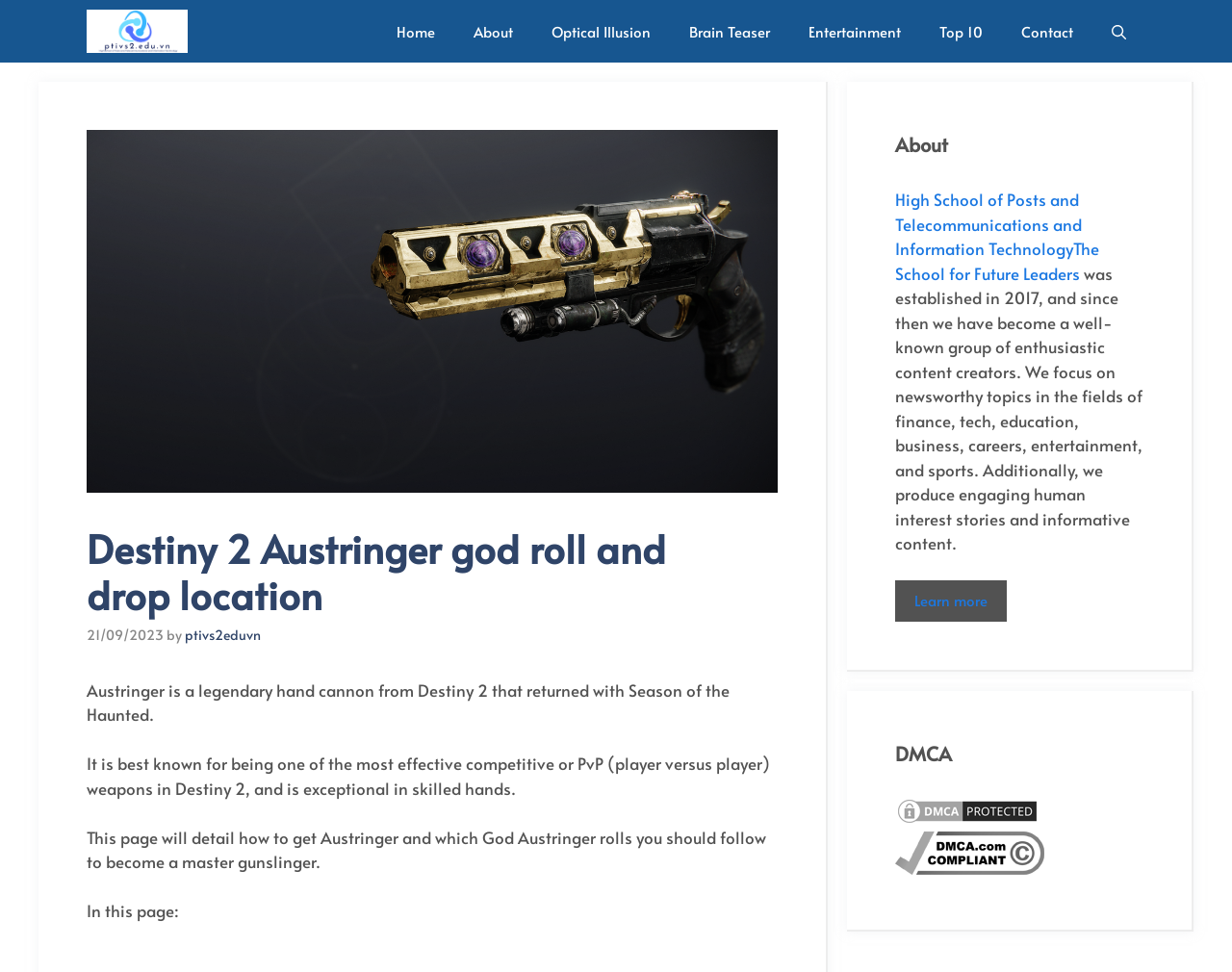What is the purpose of the Austringer page? Look at the image and give a one-word or short phrase answer.

Detailing how to get Austringer